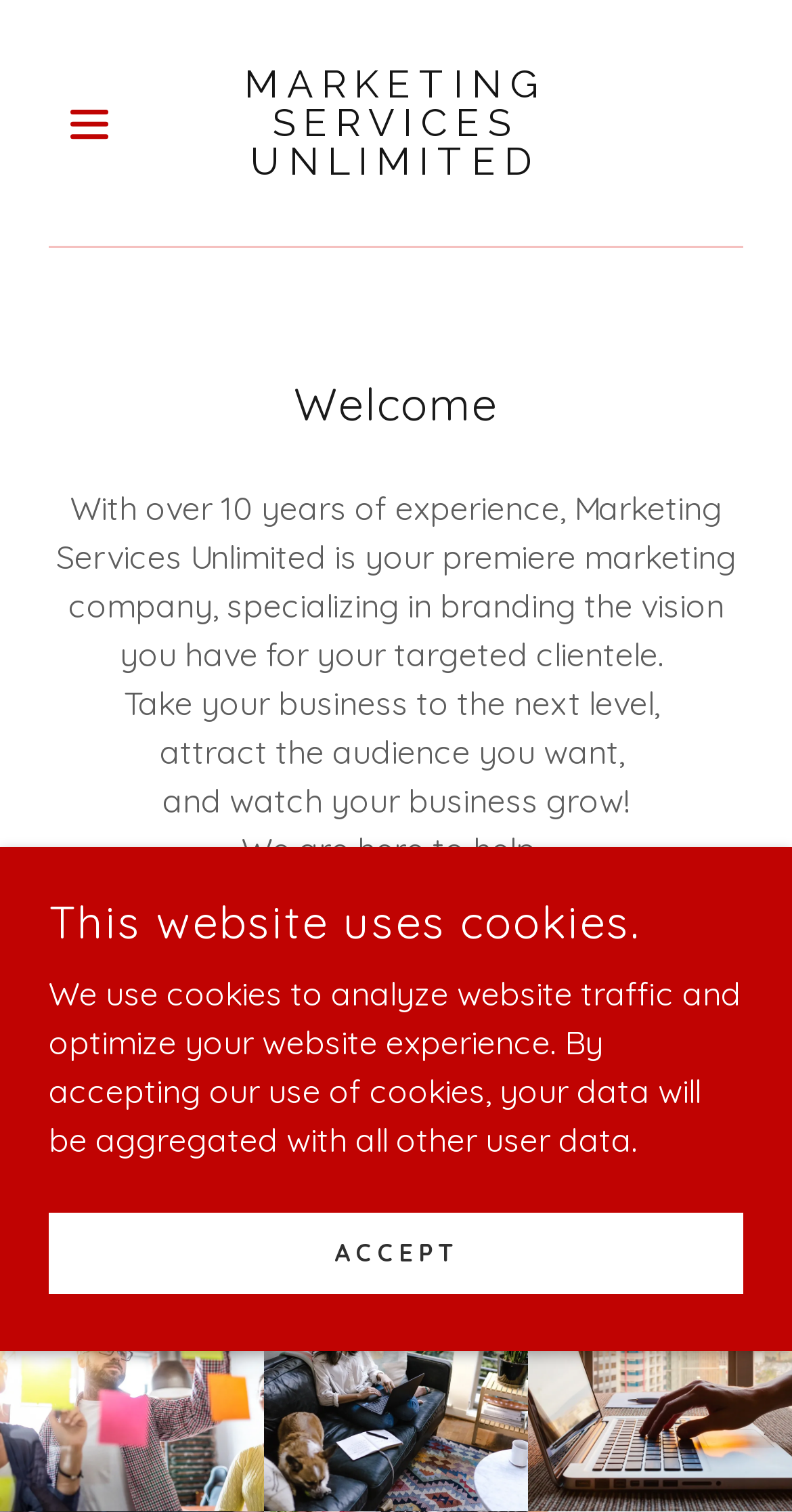Construct a comprehensive caption that outlines the webpage's structure and content.

The webpage is about Marketing Services Unlimited, a marketing company that specializes in branding and promoting businesses. At the top left corner, there is a hamburger site navigation icon, which is a button that can be clicked to open a menu. Next to it, the company name "MARKETING SERVICES UNLIMITED" is displayed as a link.

Below the navigation icon and company name, a heading "Welcome" is centered on the page. Following this, there are four paragraphs of text that describe the company's services and mission. The text explains that the company has over 10 years of experience, can help businesses grow, and provides services such as creating logos and promoting brands.

Underneath the text, there is a call-to-action link "FIND OUT MORE" that encourages visitors to learn more about the company's services. Below this link, there are three images that take up the full width of the page.

At the bottom left corner of the page, there is a notice that the website uses cookies, along with a brief explanation of how the cookies are used. There is also an "ACCEPT" link that allows visitors to agree to the use of cookies.